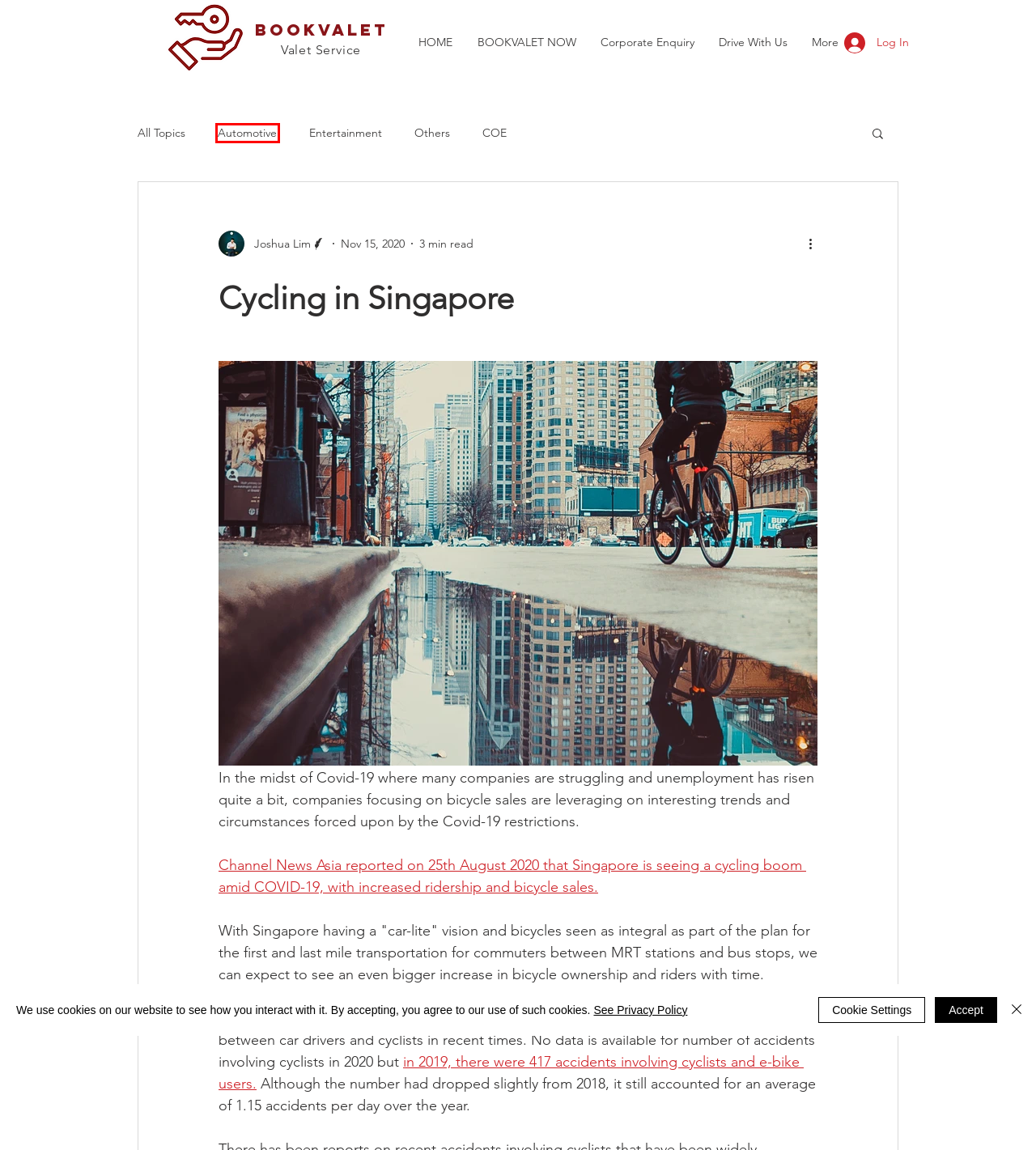Inspect the screenshot of a webpage with a red rectangle bounding box. Identify the webpage description that best corresponds to the new webpage after clicking the element inside the bounding box. Here are the candidates:
A. Drive Home & Car Valet Service | Bookvalet | Singapore
B. Automotive
C. Privacy Policy | Drive Home & Car Valet Services | Singapore
D. Drive Home & Car Valet Service | Singapore
E. Others
F. Corporate Valet Services | Bookvalet | Singapore
G. COE
H. Entertainment

B